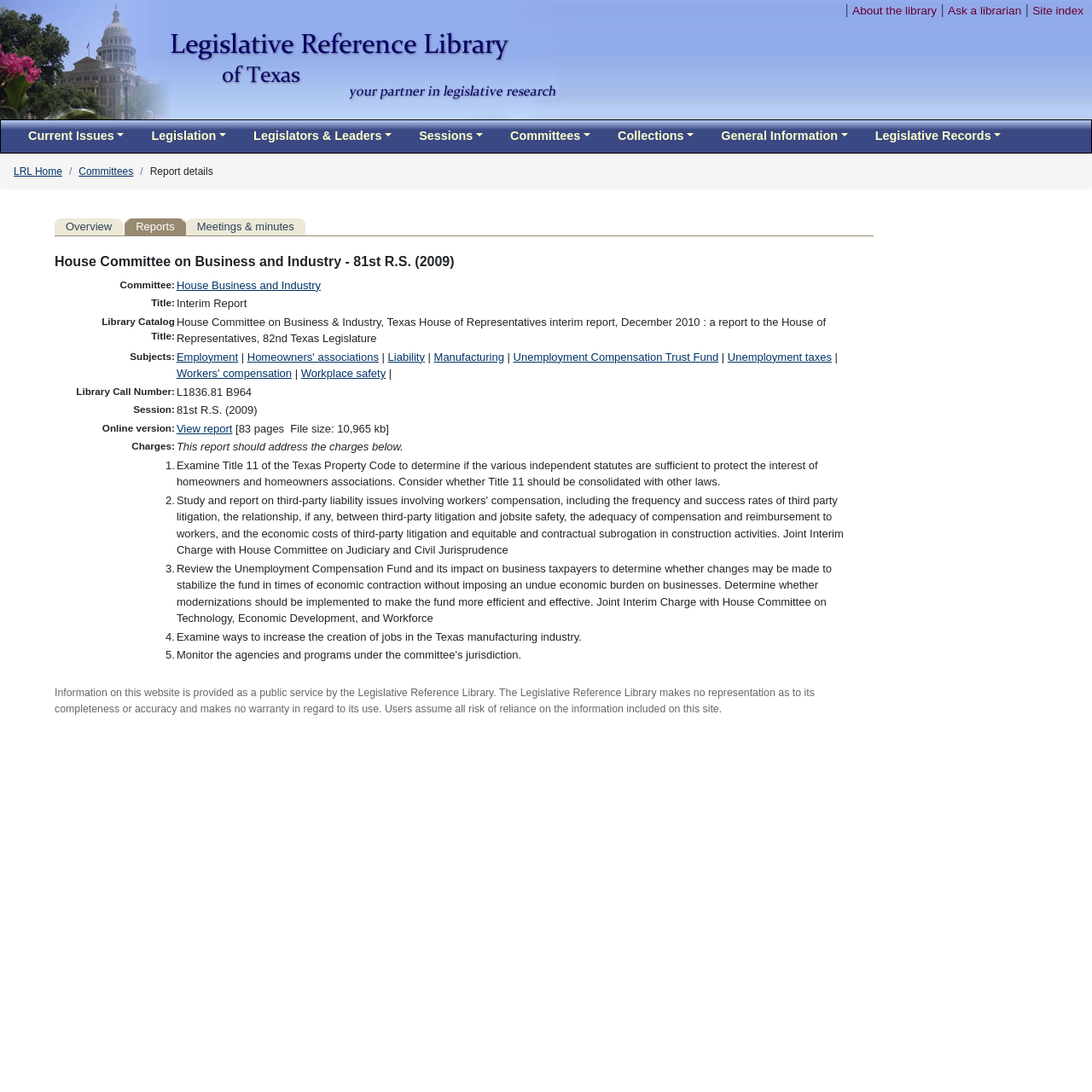What is the library call number of the report?
Refer to the image and give a detailed answer to the question.

I found the answer by looking at the table row that contains the label 'Library Call Number:' and the corresponding value 'L1836.81 B964'. This table row is located in the main content area, and it provides information about the report.